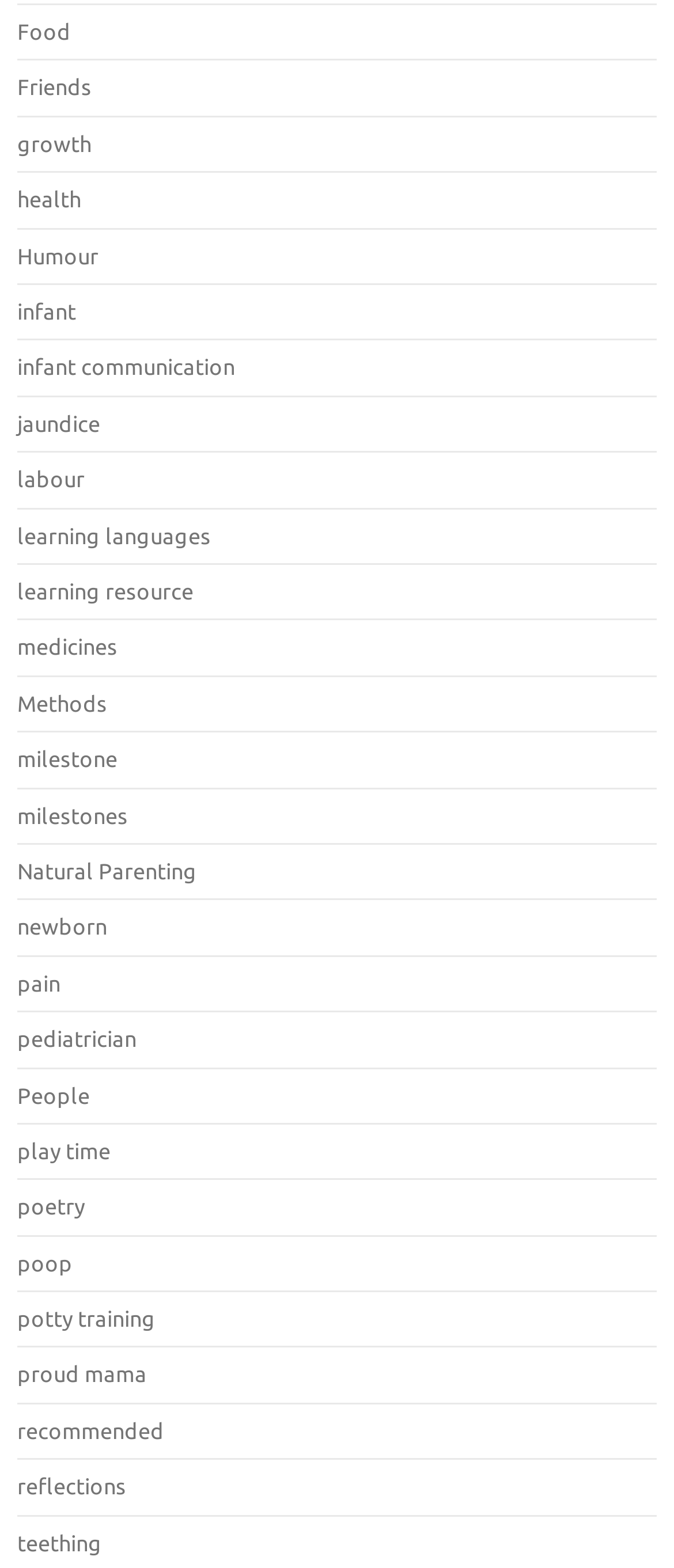Identify the bounding box coordinates of the part that should be clicked to carry out this instruction: "Learn about 'infant communication'".

[0.026, 0.226, 0.349, 0.242]